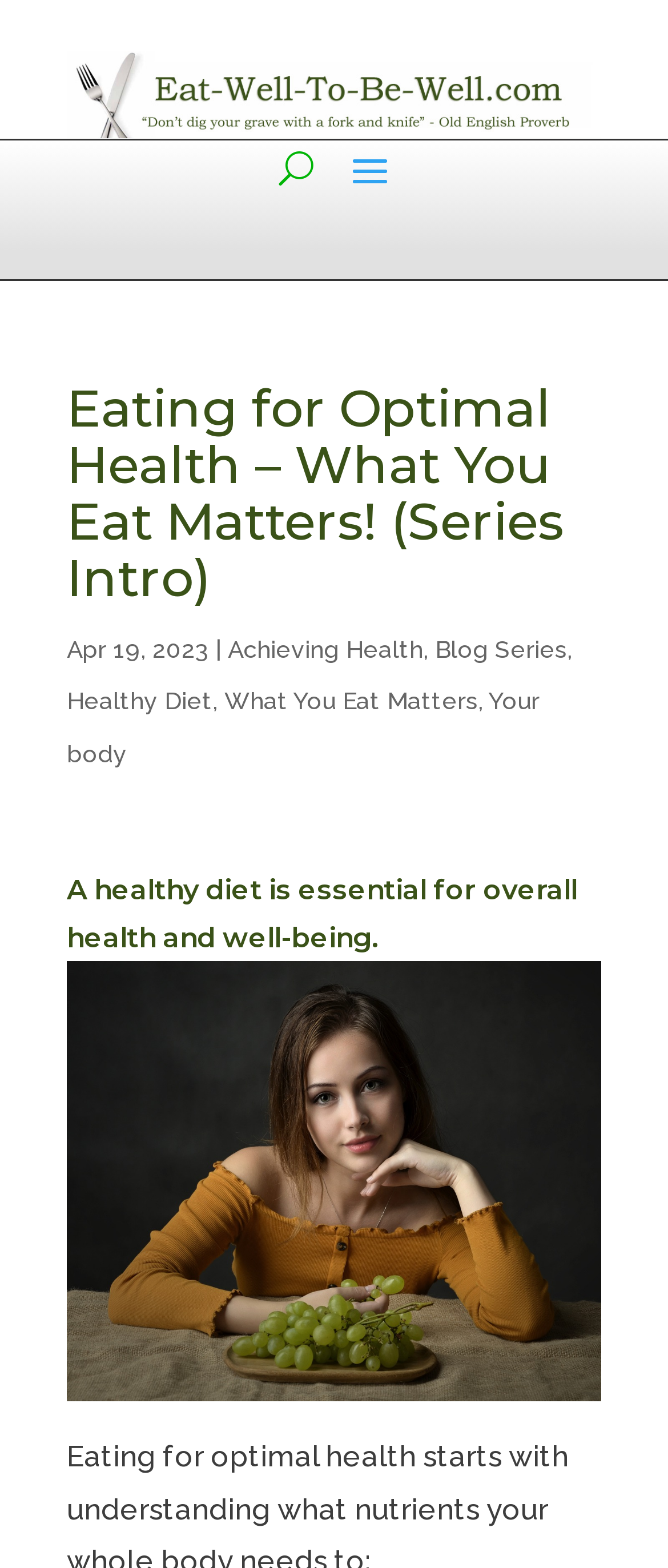Answer briefly with one word or phrase:
What is the theme of the webpage?

Health and Diet